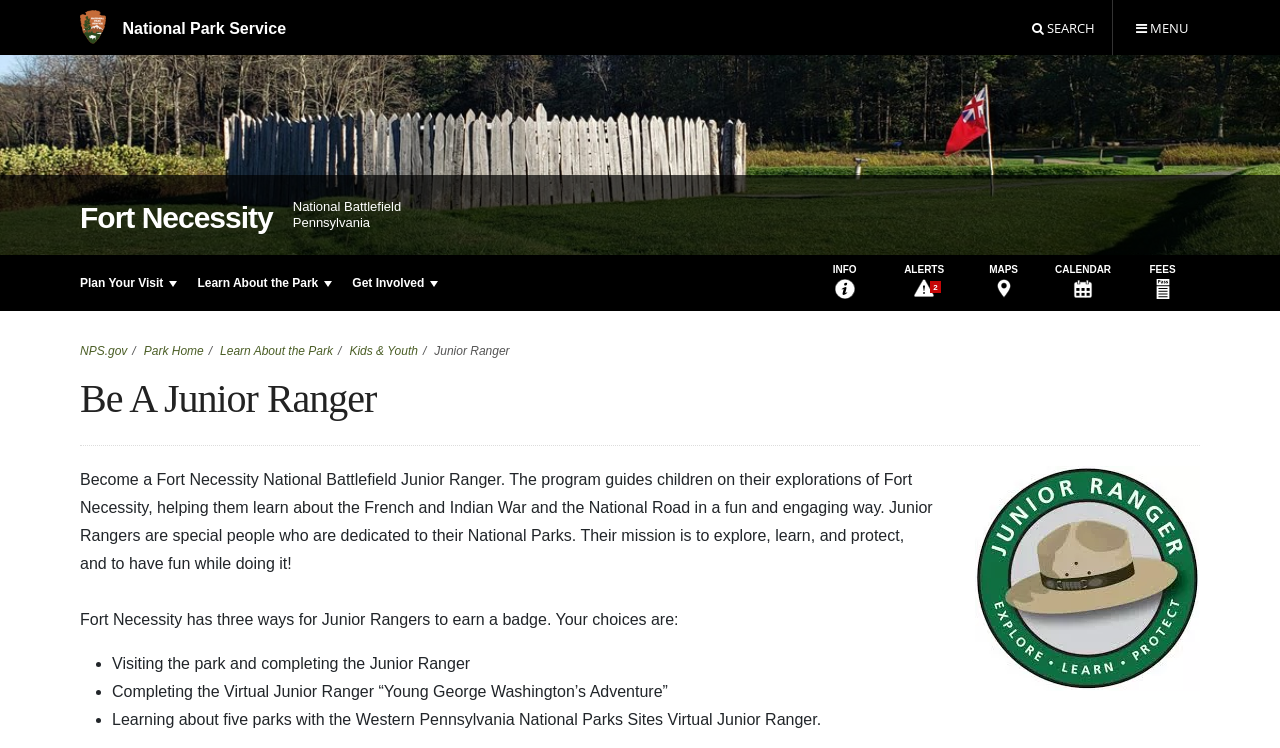Can you find the bounding box coordinates of the area I should click to execute the following instruction: "Plan your visit"?

[0.055, 0.341, 0.146, 0.416]